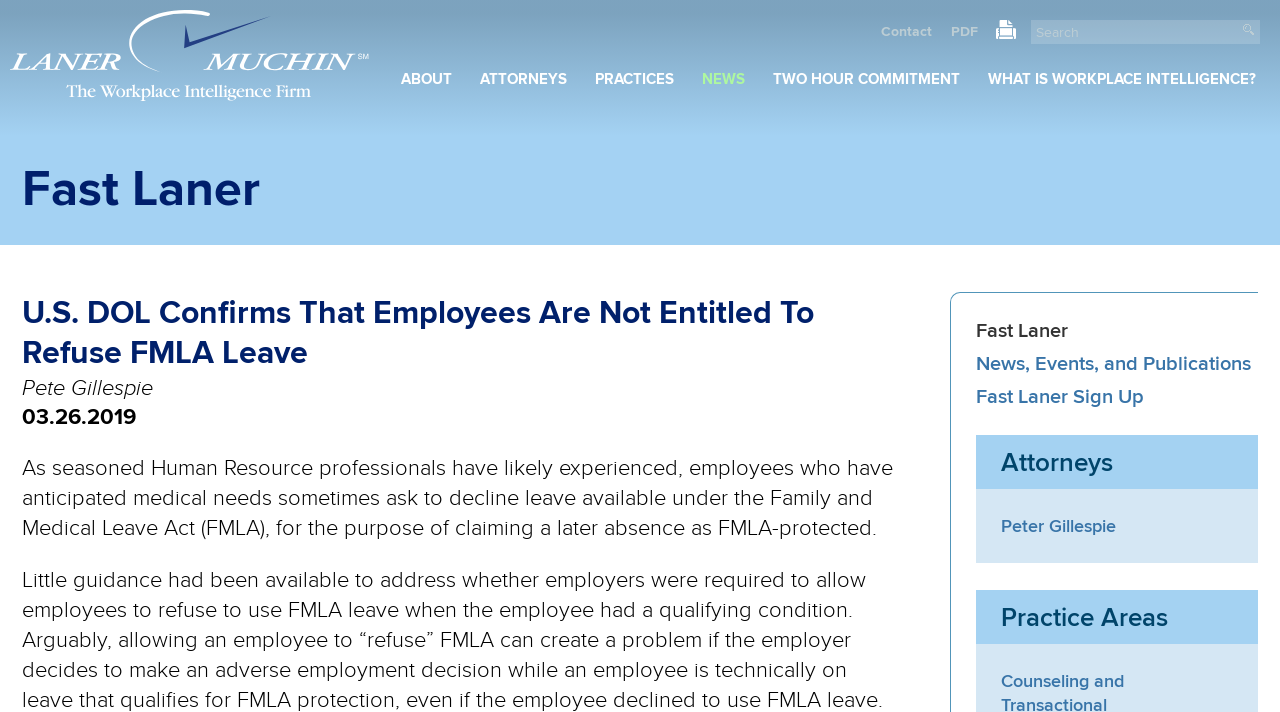Articulate a detailed summary of the webpage's content and design.

The webpage is about Laner Muchin, an employment law firm. At the top left, there is a link to the firm's name, accompanied by an image with the same name. On the top right, there are several links, including "PDF" and an empty link, along with a search bar and a button with an image. 

Below the top section, there is a heading that reads "U.S. DOL Confirms That Employees Are Not Entitled To Refuse FMLA Leave" followed by the author's name, "Pete Gillespie", and the date "03.26.2019". 

The main content of the webpage is an article that discusses employees' rights under the Family and Medical Leave Act (FMLA). The article is divided into paragraphs, with the first paragraph explaining that employees who have anticipated medical needs sometimes ask to decline leave available under the FMLA.

On the right side of the article, there are several links, including "Fast Laner", "News, Events, and Publications", and "Fast Laner Sign Up". Below these links, there are headings for "Attorneys" and "Practice Areas", followed by a link to "Peter Gillespie".

At the top center of the webpage, there is a navigation menu with links to "ABOUT", "ATTORNEYS", "PRACTICES", "NEWS", "TWO HOUR COMMITMENT", "WHAT IS WORKPLACE INTELLIGENCE?", and "Contact".